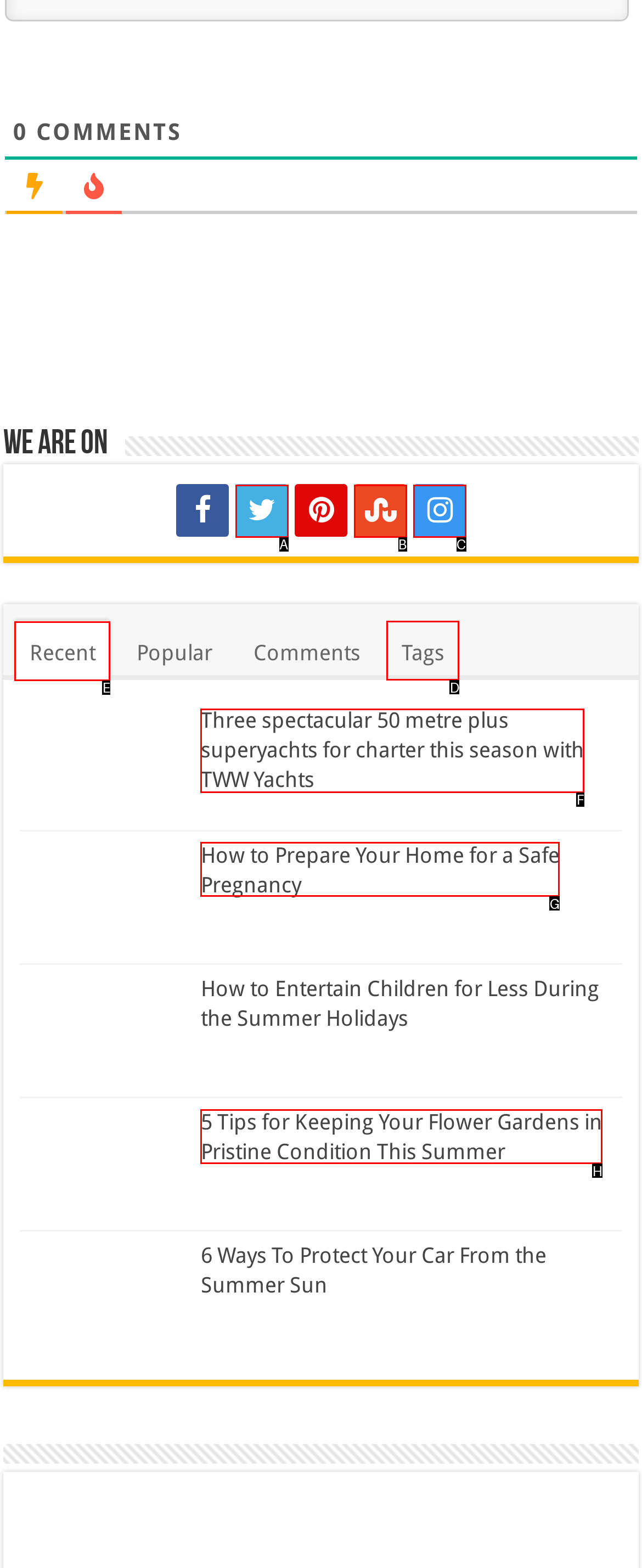Point out the option that needs to be clicked to fulfill the following instruction: Click on the 'Tags' link
Answer with the letter of the appropriate choice from the listed options.

D